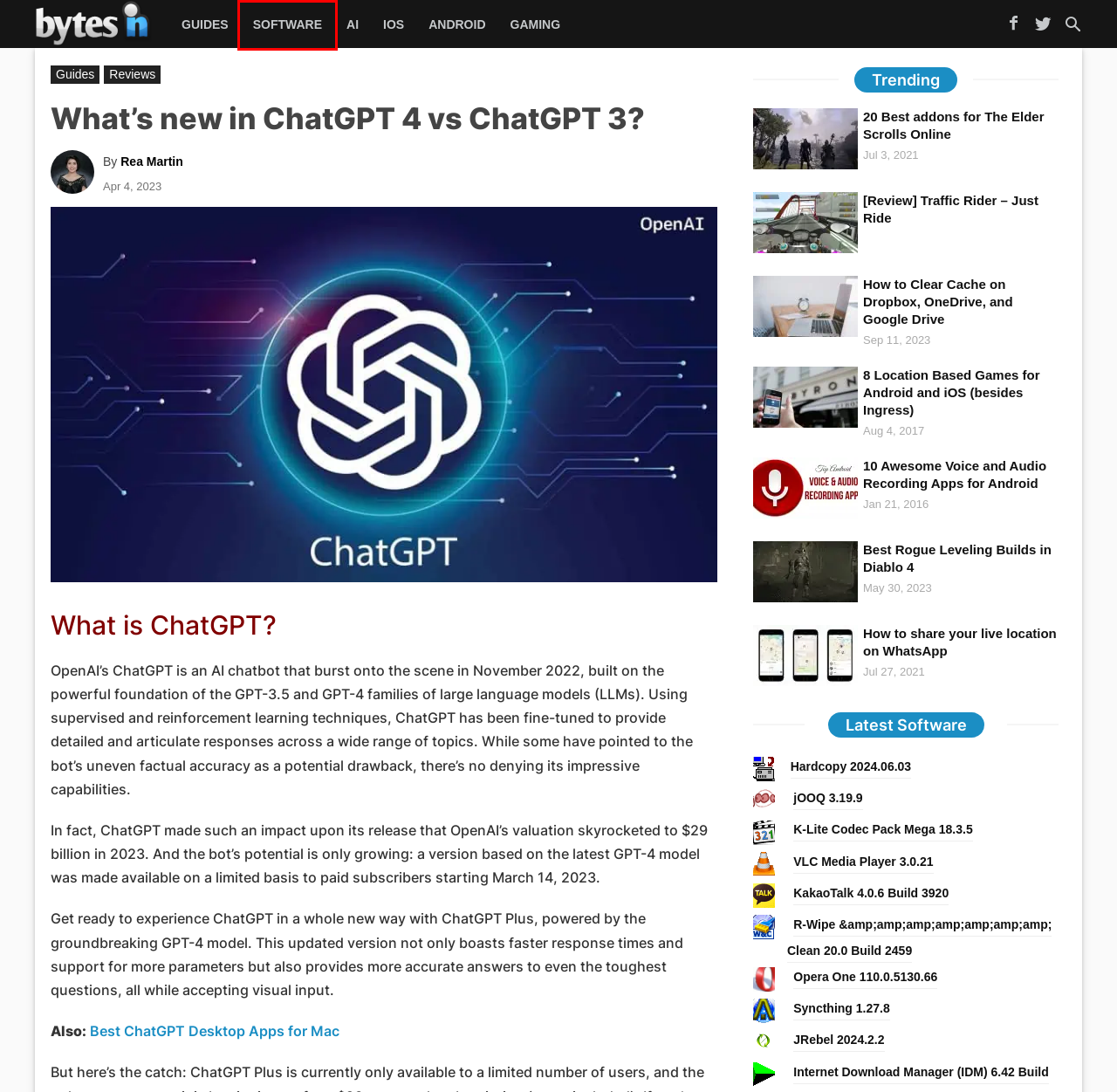You have a screenshot of a webpage with a red rectangle bounding box around an element. Identify the best matching webpage description for the new page that appears after clicking the element in the bounding box. The descriptions are:
A. Rea Martin, Author at BytesIn
B. Free Software Downloads for Windows
C. VLC Media Player Download - BytesIn
D. R-Wipe &amp;amp;amp;amp;amp; Clean Download - BytesIn
E. Hardcopy Download - BytesIn
F. Android Guides, News and Reviews
G. KakaoTalk Download - BytesIn
H. jOOQ Download - BytesIn

B